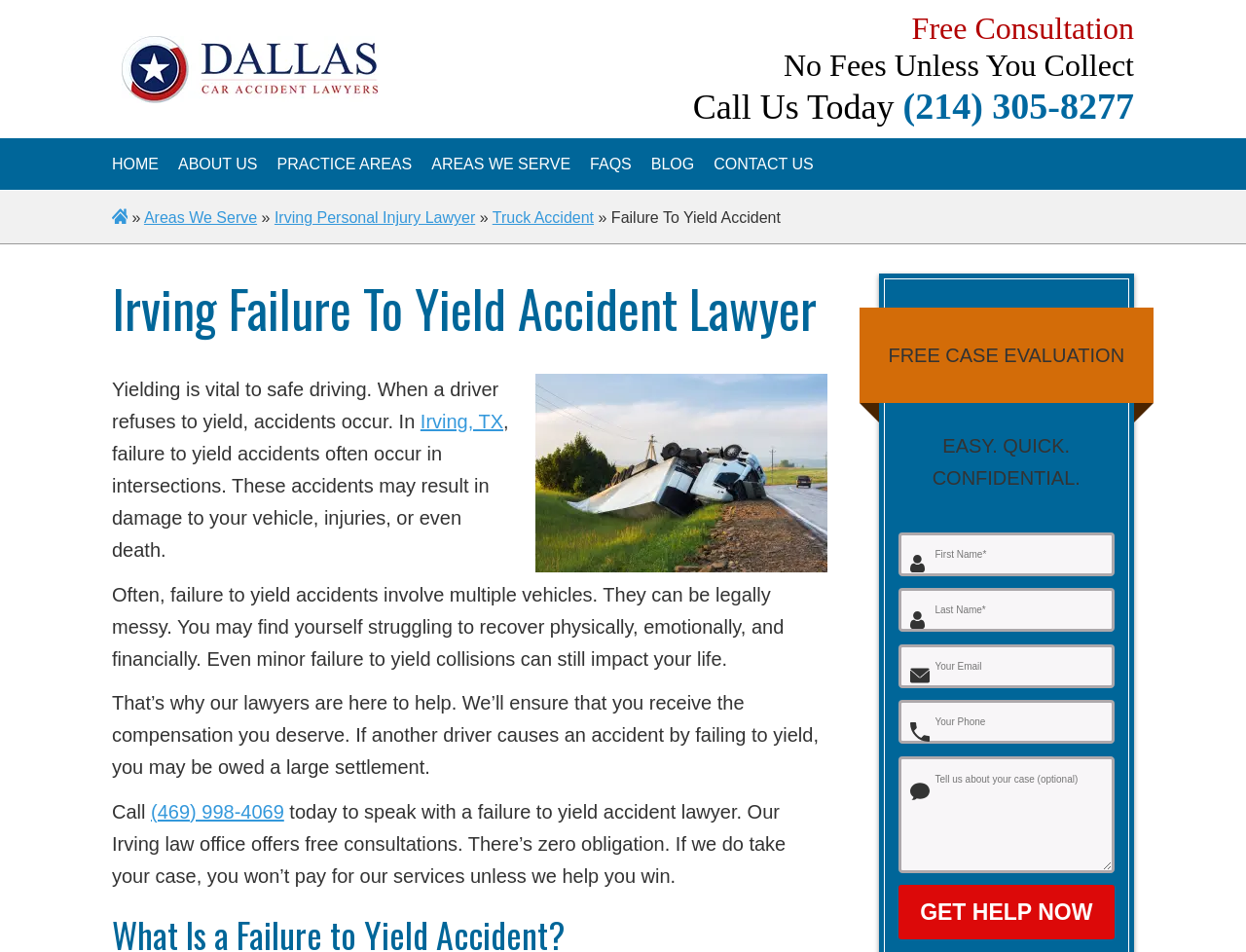Find the bounding box of the element with the following description: "Areas We Serve". The coordinates must be four float numbers between 0 and 1, formatted as [left, top, right, bottom].

[0.116, 0.22, 0.206, 0.238]